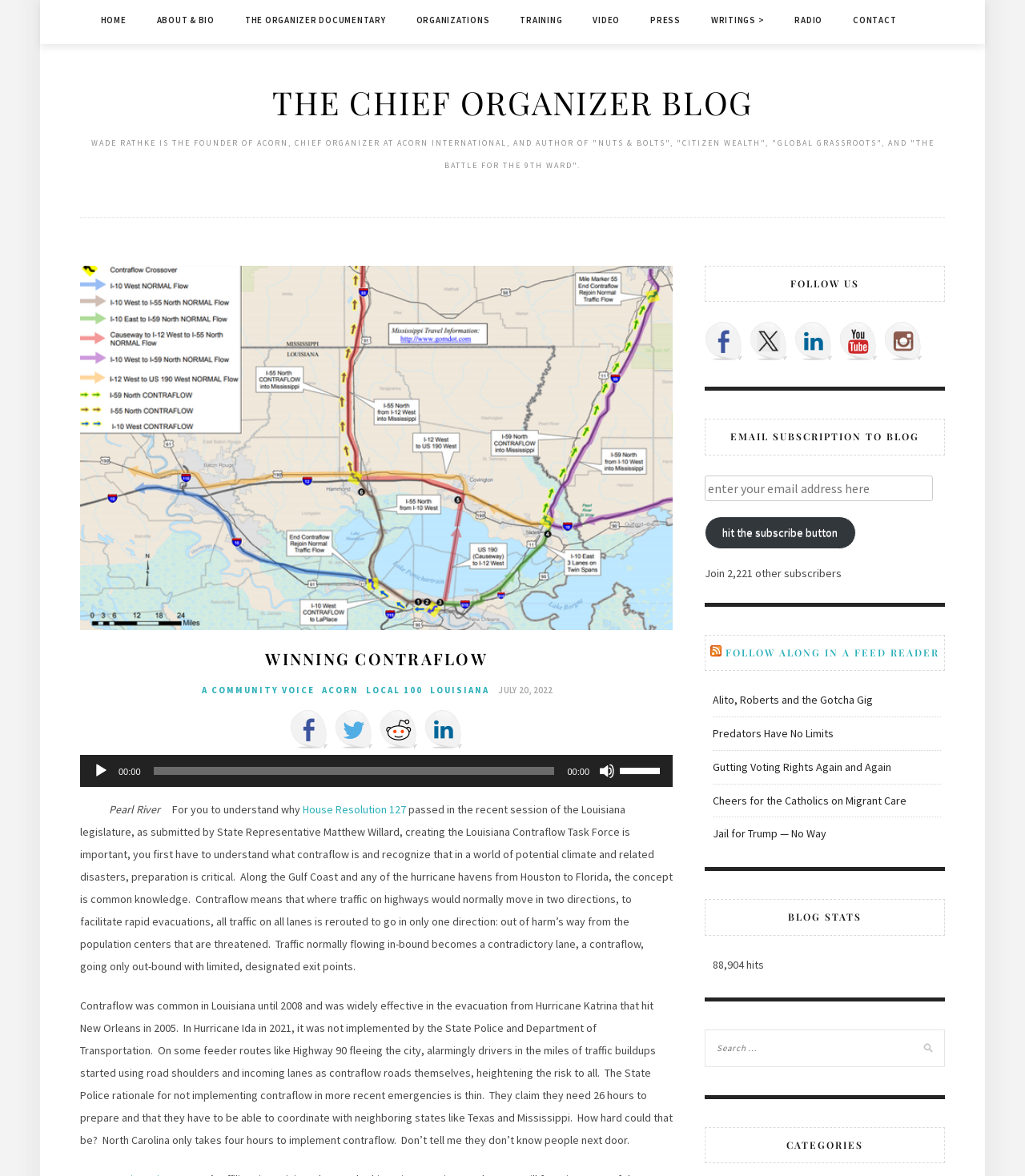Answer the question with a single word or phrase: 
What is the purpose of contraflow?

Rapid evacuations